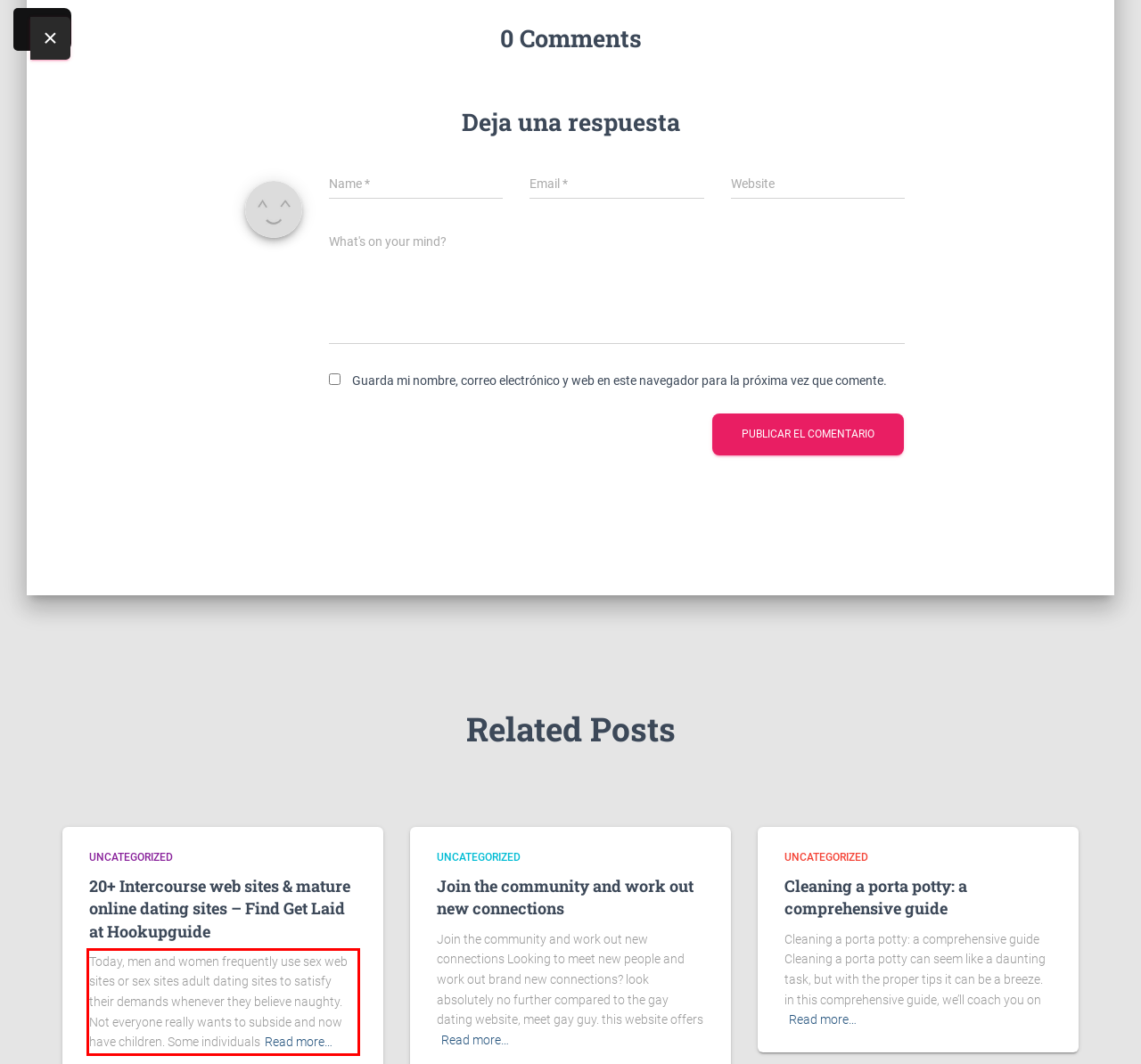You are provided with a screenshot of a webpage featuring a red rectangle bounding box. Extract the text content within this red bounding box using OCR.

Today, men and women frequently use sex web sites or sex sites adult dating sites to satisfy their demands whenever they believe naughty. Not everyone really wants to subside and now have children. Some individualsRead more…